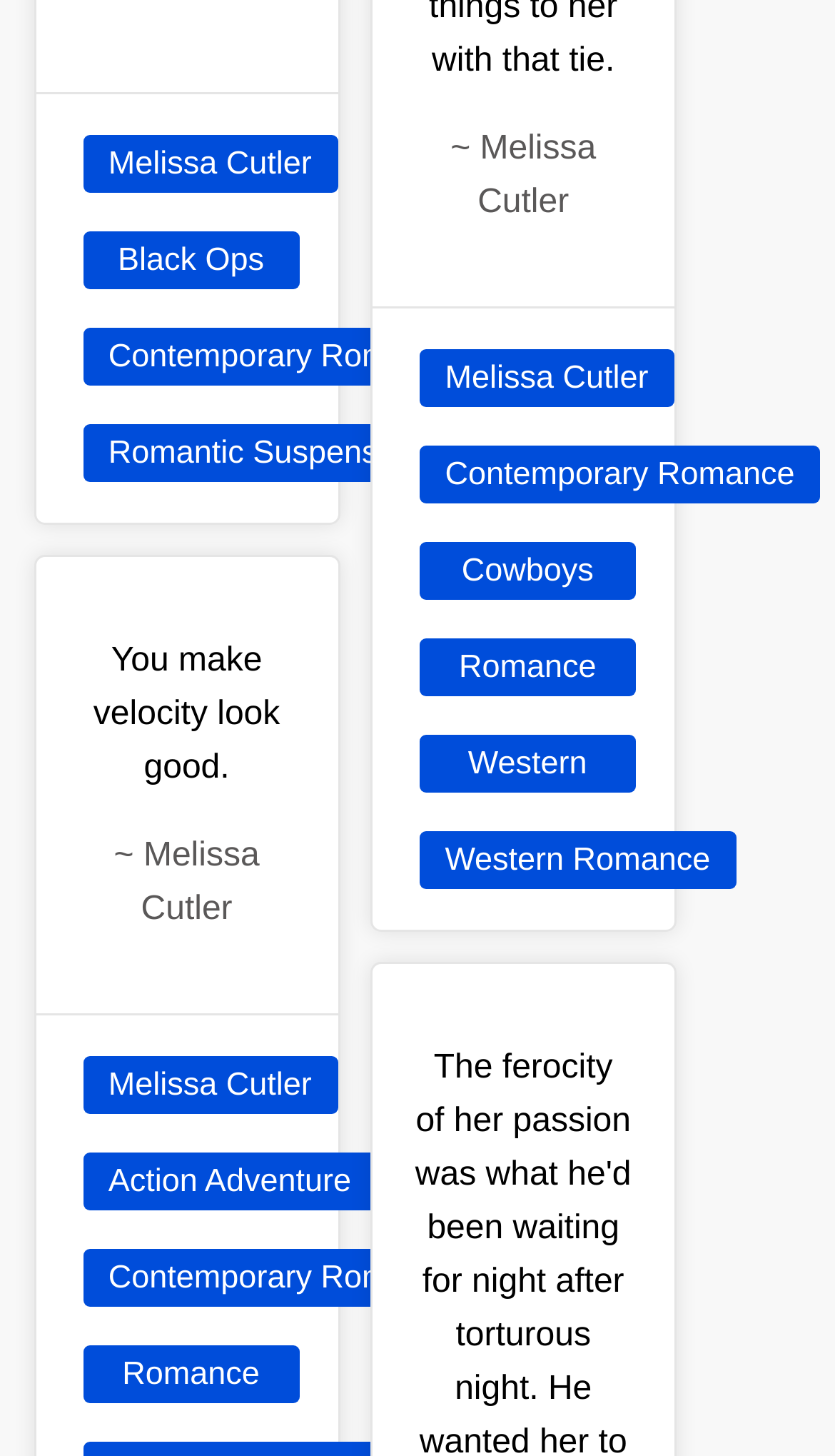What is the last genre mentioned on the webpage?
Using the information from the image, give a concise answer in one word or a short phrase.

Western Romance